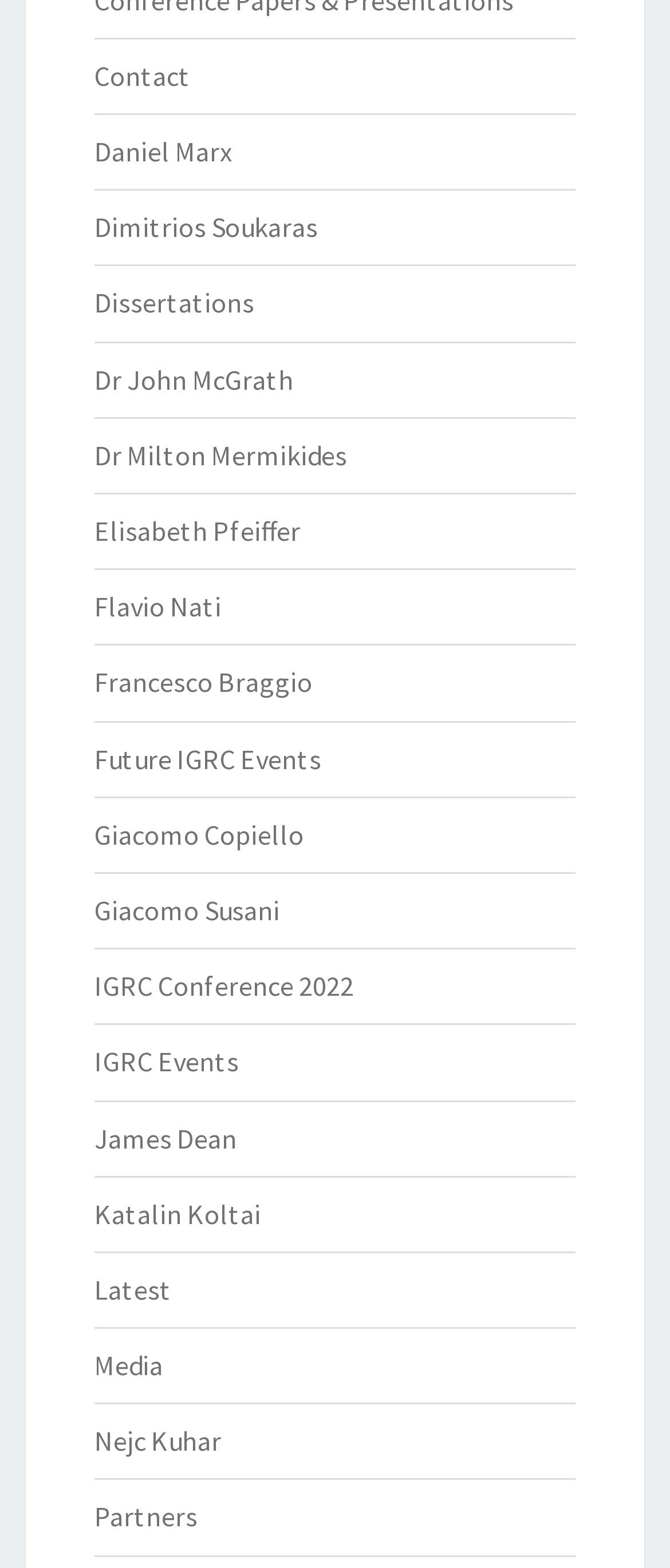Determine the bounding box coordinates for the HTML element described here: "Elisabeth Pfeiffer".

[0.141, 0.327, 0.449, 0.349]